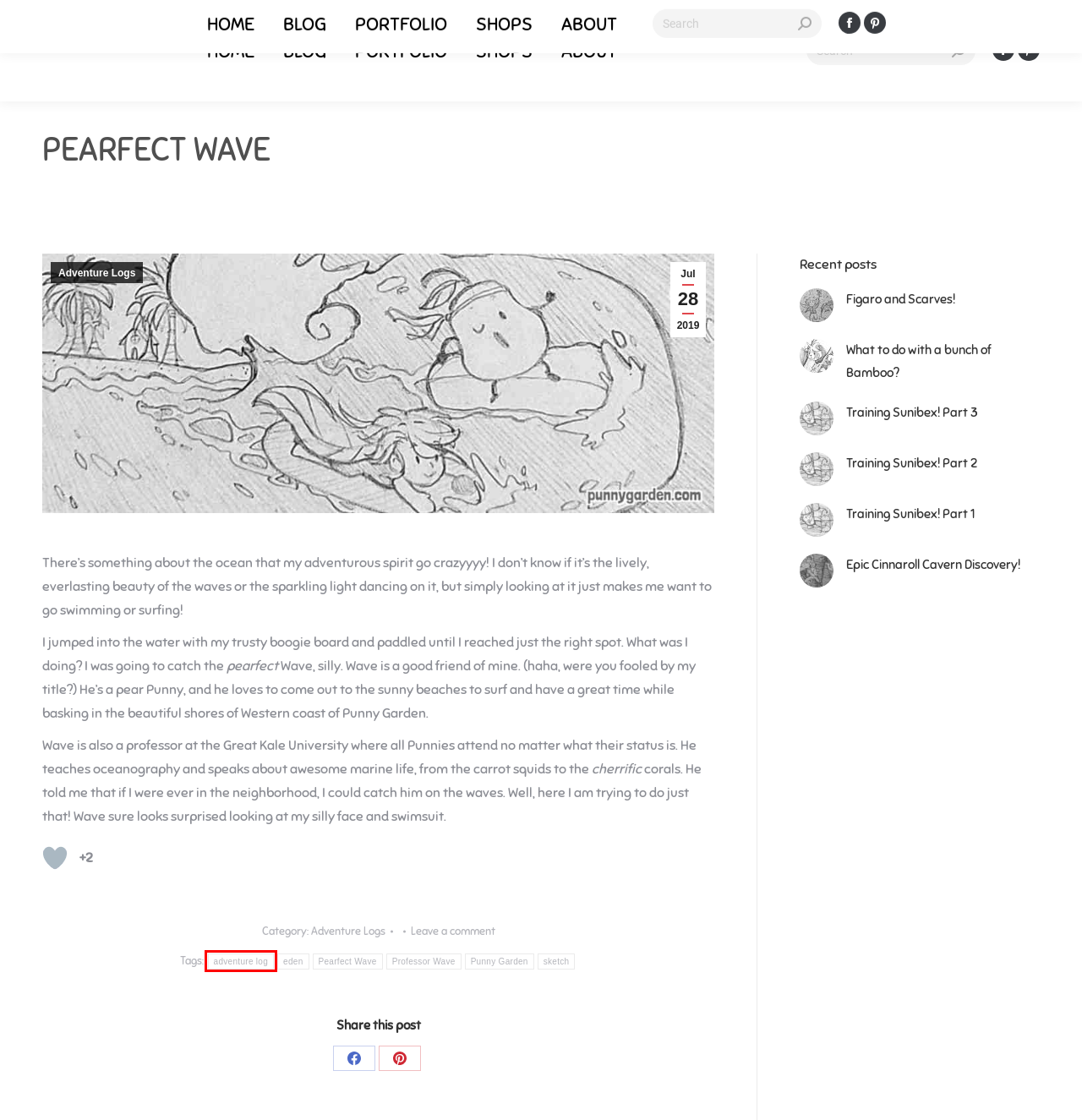You are provided with a screenshot of a webpage that includes a red rectangle bounding box. Please choose the most appropriate webpage description that matches the new webpage after clicking the element within the red bounding box. Here are the candidates:
A. Training Sunibex! Part 2 – Punny Garden
B. Punny Garden
C. adventure log – Punny Garden
D. Training Sunibex! Part 3 – Punny Garden
E. Portfolio – Punny Garden
F. Training Sunibex! Part 1 – Punny Garden
G. Adventure Logs – Punny Garden
H. Professor Wave – Punny Garden

C